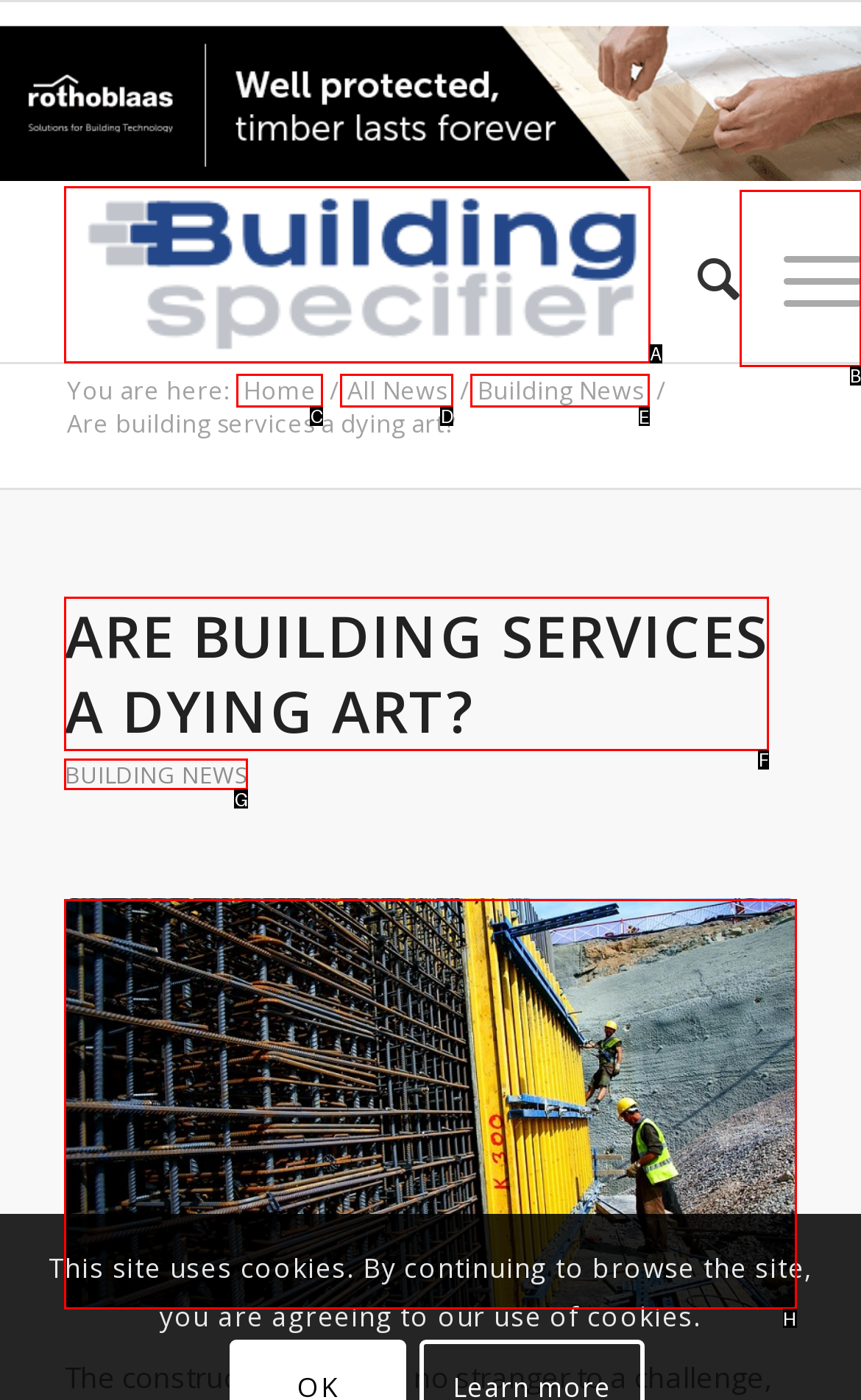Select the right option to accomplish this task: Read the Building News. Reply with the letter corresponding to the correct UI element.

E